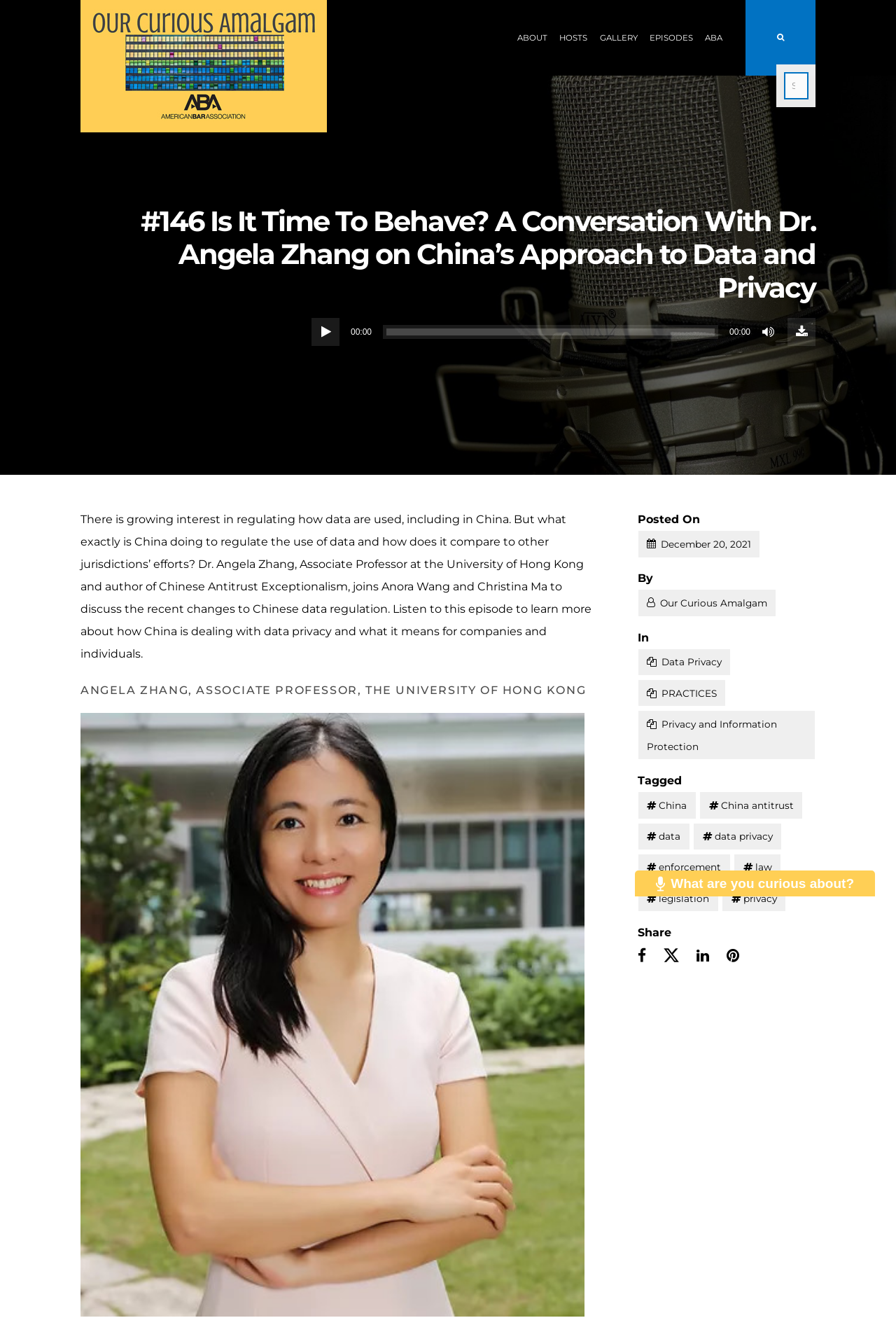Locate the bounding box coordinates of the element's region that should be clicked to carry out the following instruction: "Follow ASI on Facebook". The coordinates need to be four float numbers between 0 and 1, i.e., [left, top, right, bottom].

None